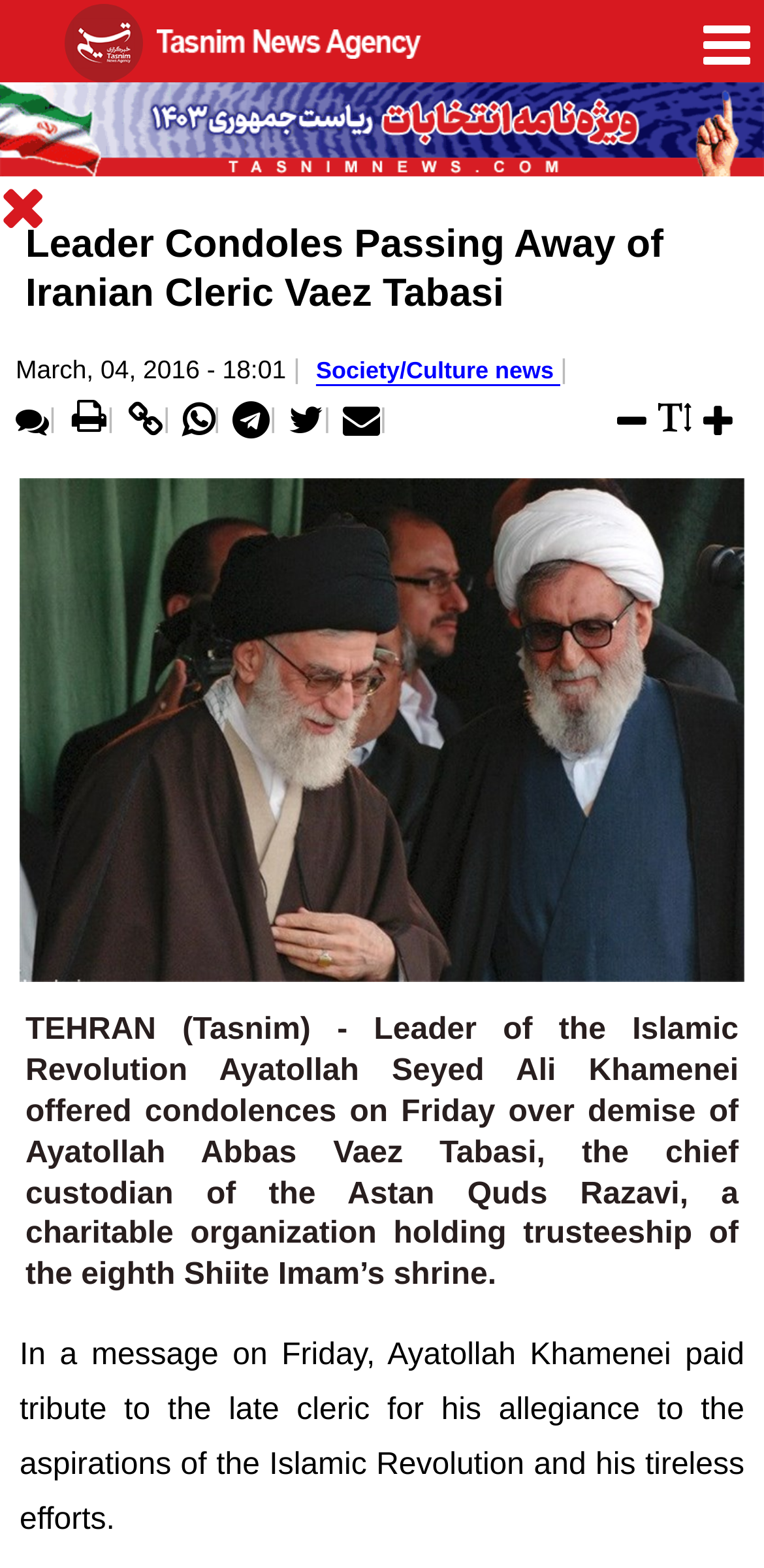Please identify the bounding box coordinates of where to click in order to follow the instruction: "Open the comments section".

[0.021, 0.258, 0.064, 0.276]